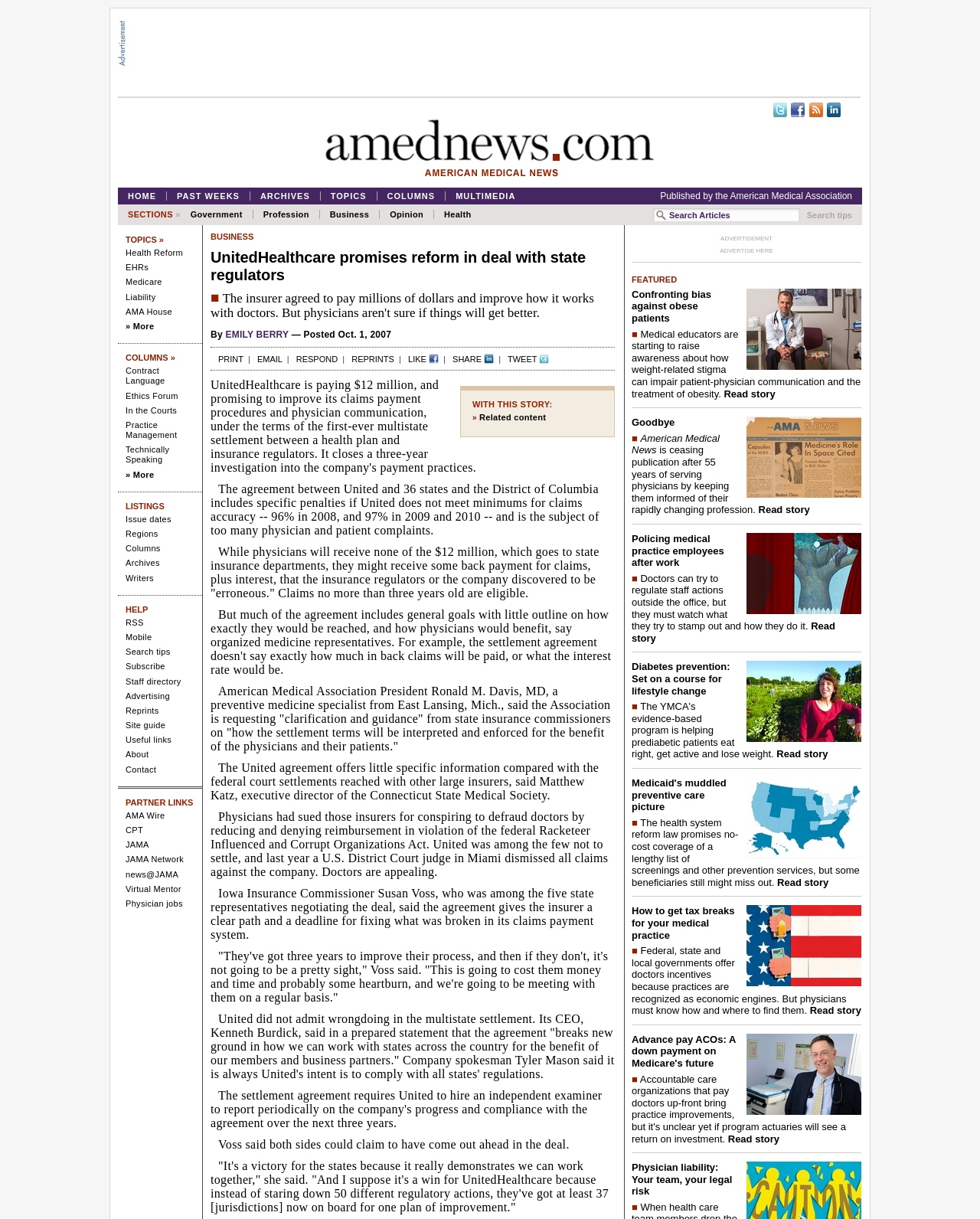What is the date of the article?
Examine the image and provide an in-depth answer to the question.

I found the answer by looking at the text '— Posted Oct. 1, 2007' below the article title, which indicates that the article was posted on Oct. 1, 2007.